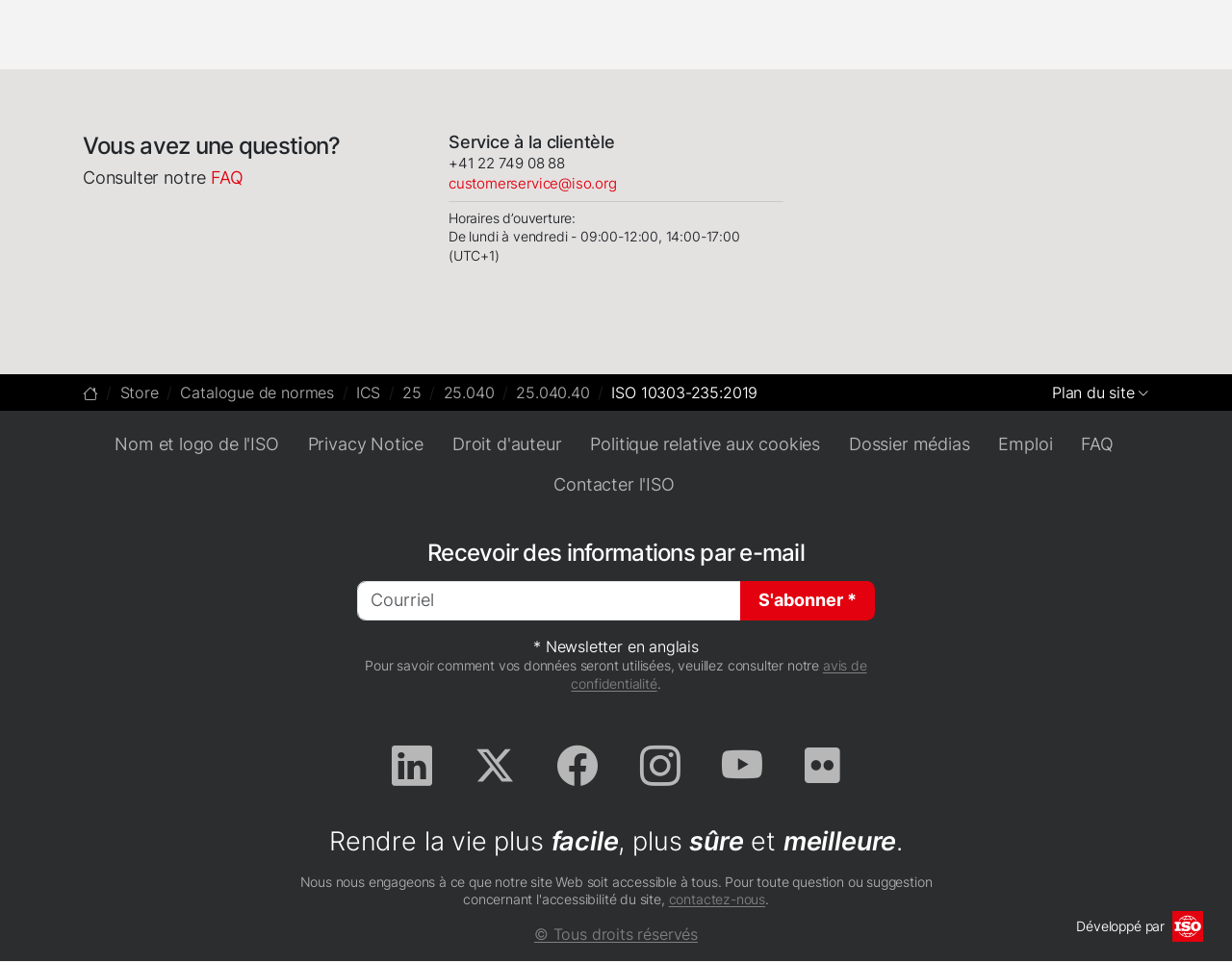Determine the bounding box coordinates of the section I need to click to execute the following instruction: "Click on the FAQ link". Provide the coordinates as four float numbers between 0 and 1, i.e., [left, top, right, bottom].

[0.171, 0.173, 0.197, 0.194]